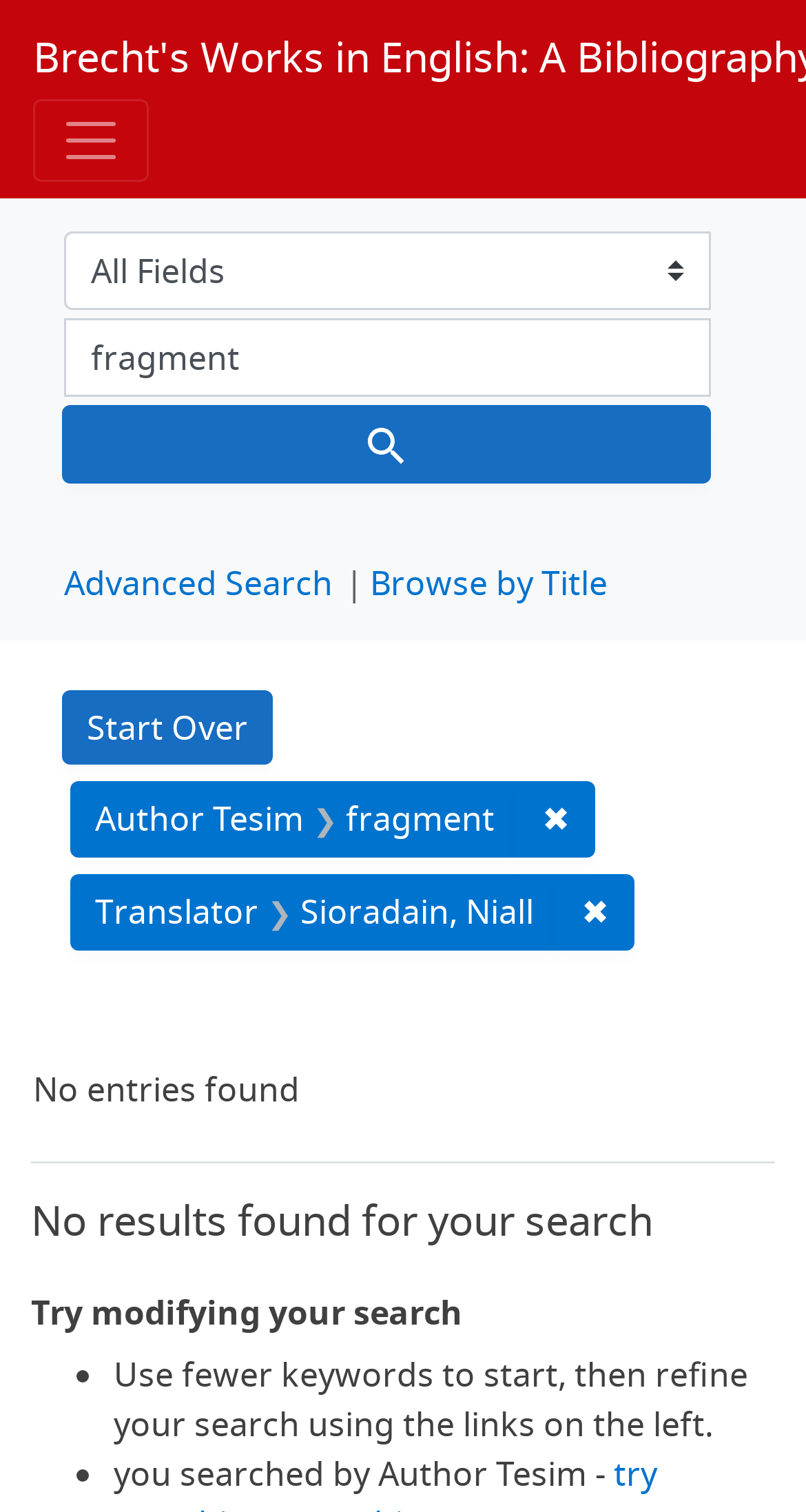What is the alternative to searching by Author?
Using the screenshot, give a one-word or short phrase answer.

Translator